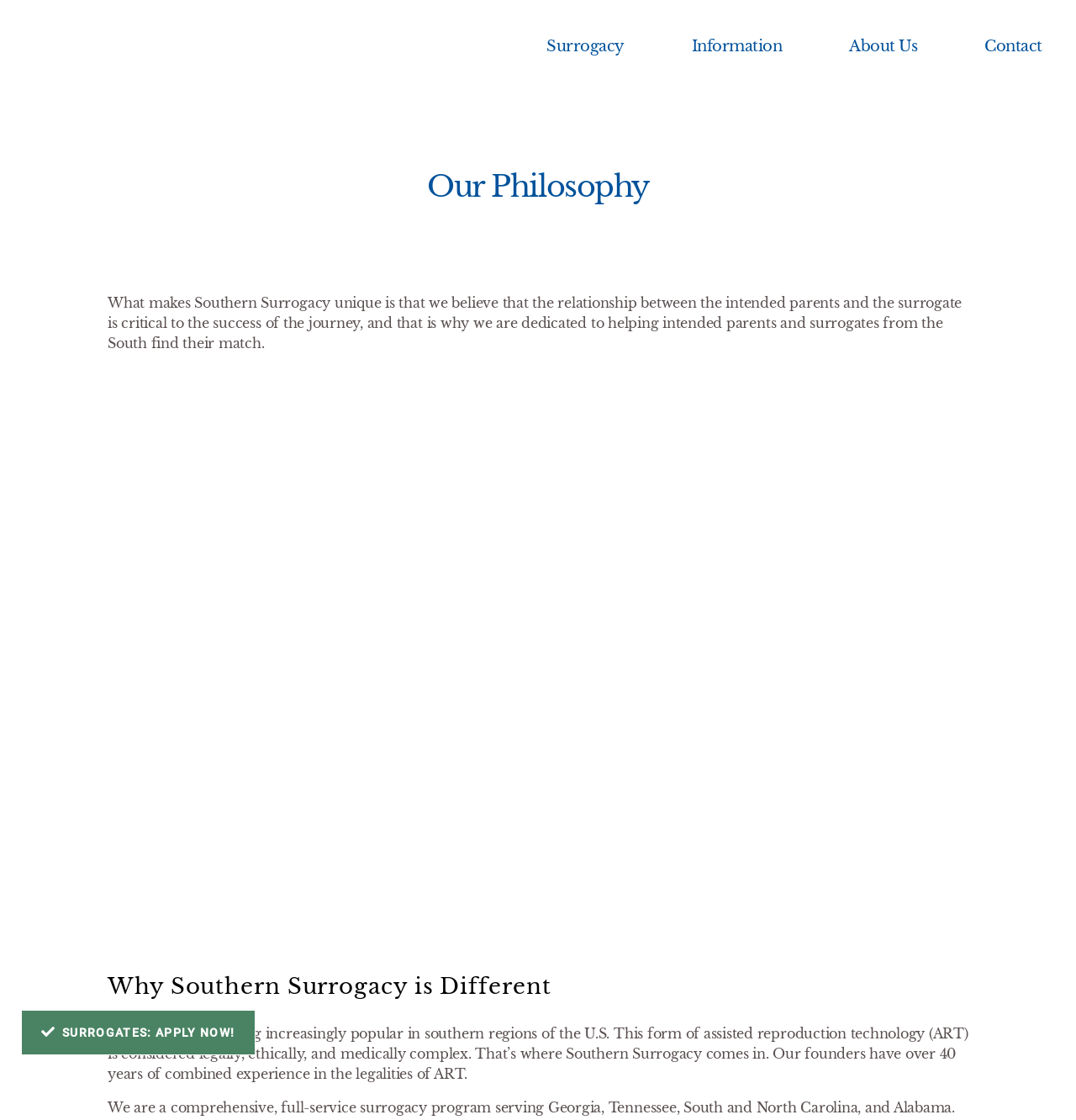What is the experience of the founders of Southern Surrogacy?
Based on the screenshot, provide your answer in one word or phrase.

Over 40 years of combined experience